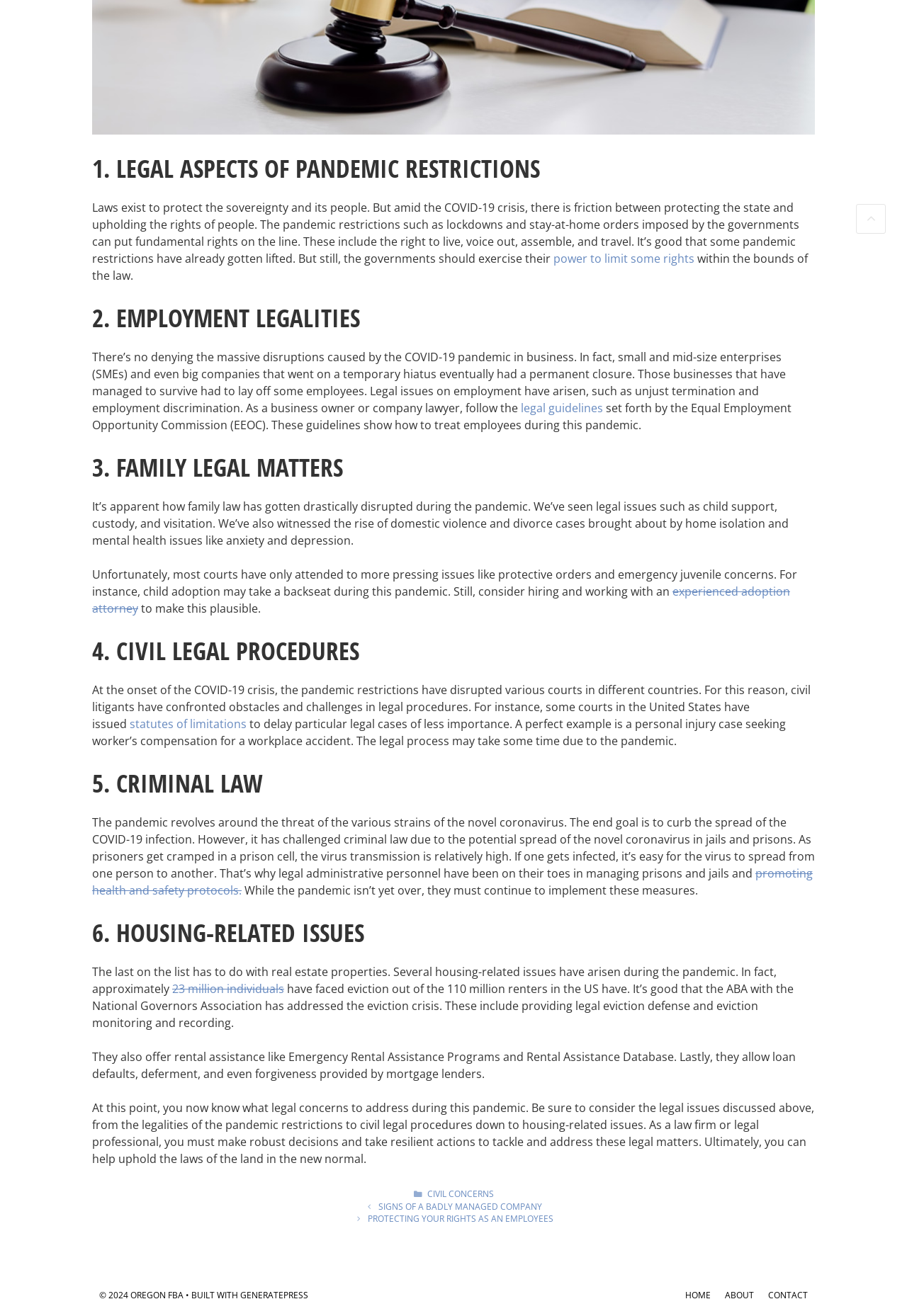What are the legal aspects of pandemic restrictions?
Examine the image closely and answer the question with as much detail as possible.

The webpage discusses the legal aspects of pandemic restrictions, including the friction between protecting the state and upholding the rights of people, such as the right to live, voice out, assemble, and travel.